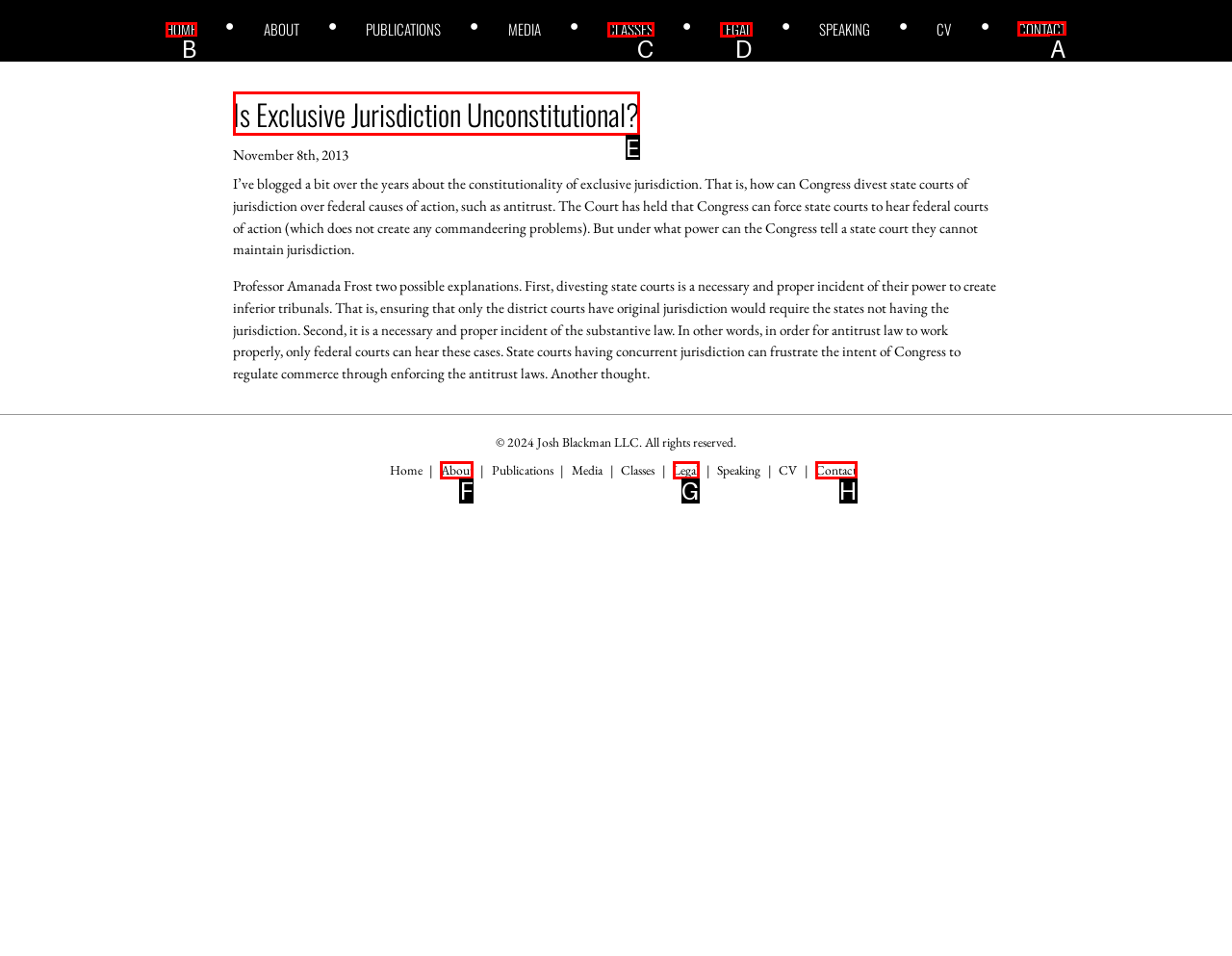Identify the letter of the correct UI element to fulfill the task: contact Josh Blackman from the given options in the screenshot.

A